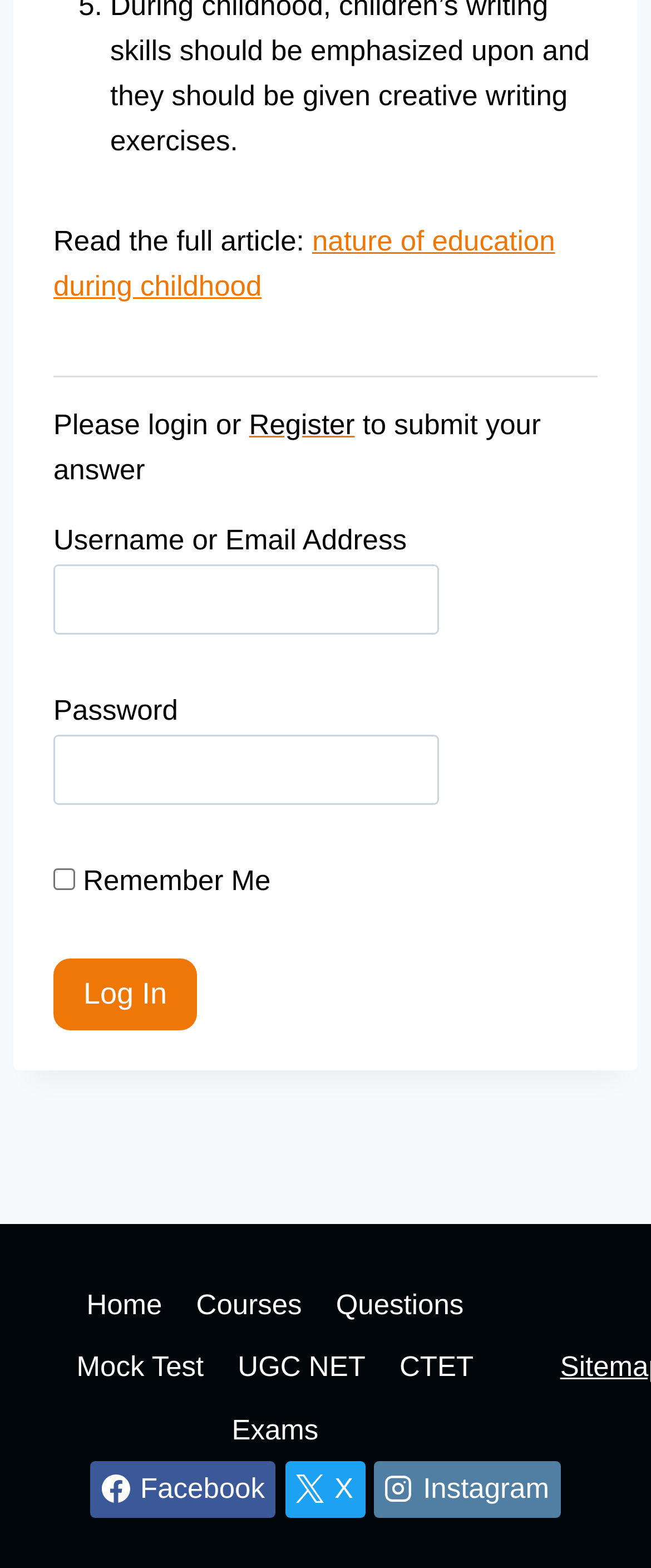Determine the bounding box coordinates of the clickable region to carry out the instruction: "Enter username or email address".

[0.082, 0.36, 0.674, 0.405]